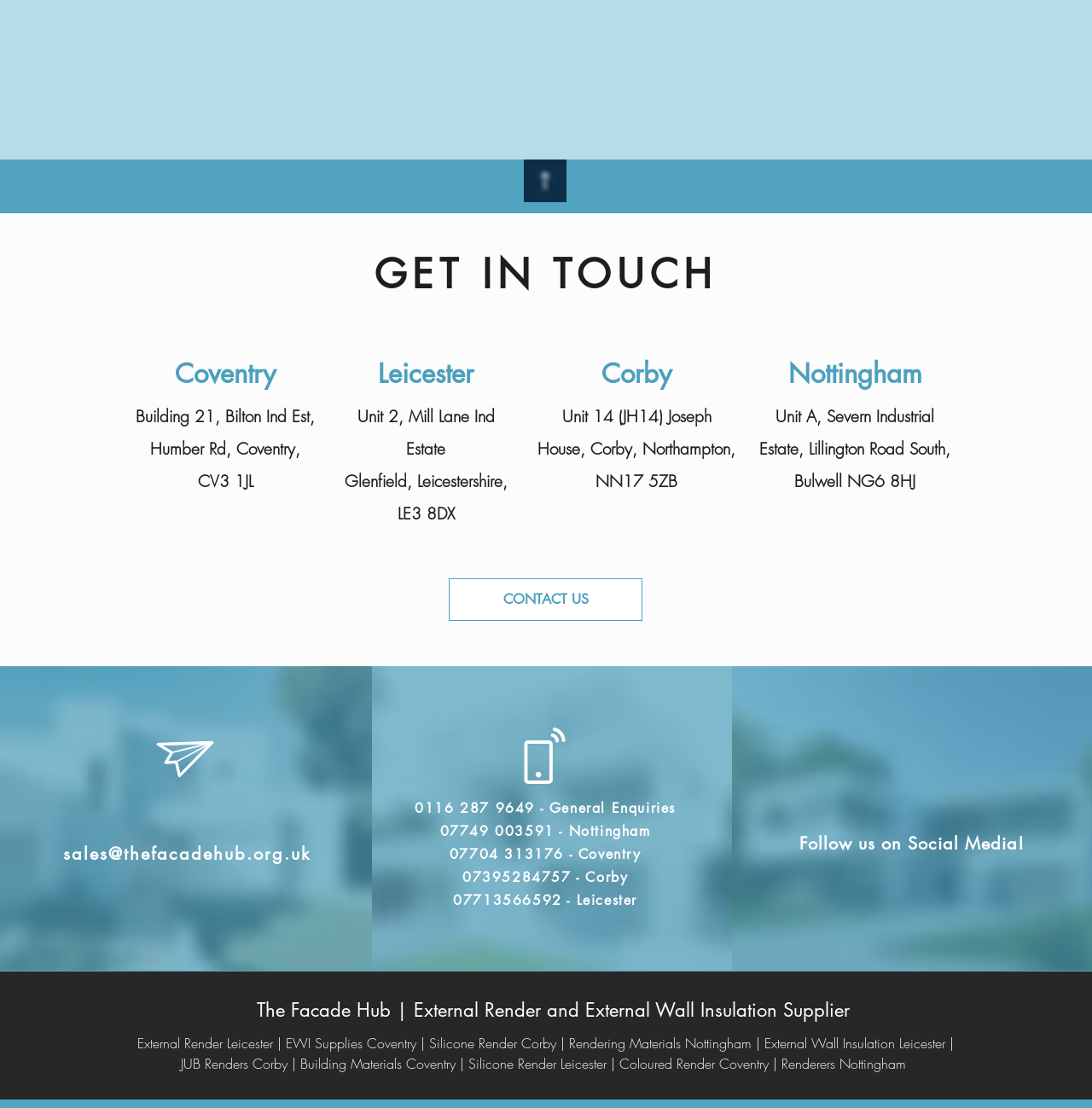Please specify the coordinates of the bounding box for the element that should be clicked to carry out this instruction: "Call the Nottingham office". The coordinates must be four float numbers between 0 and 1, formatted as [left, top, right, bottom].

[0.403, 0.742, 0.596, 0.758]